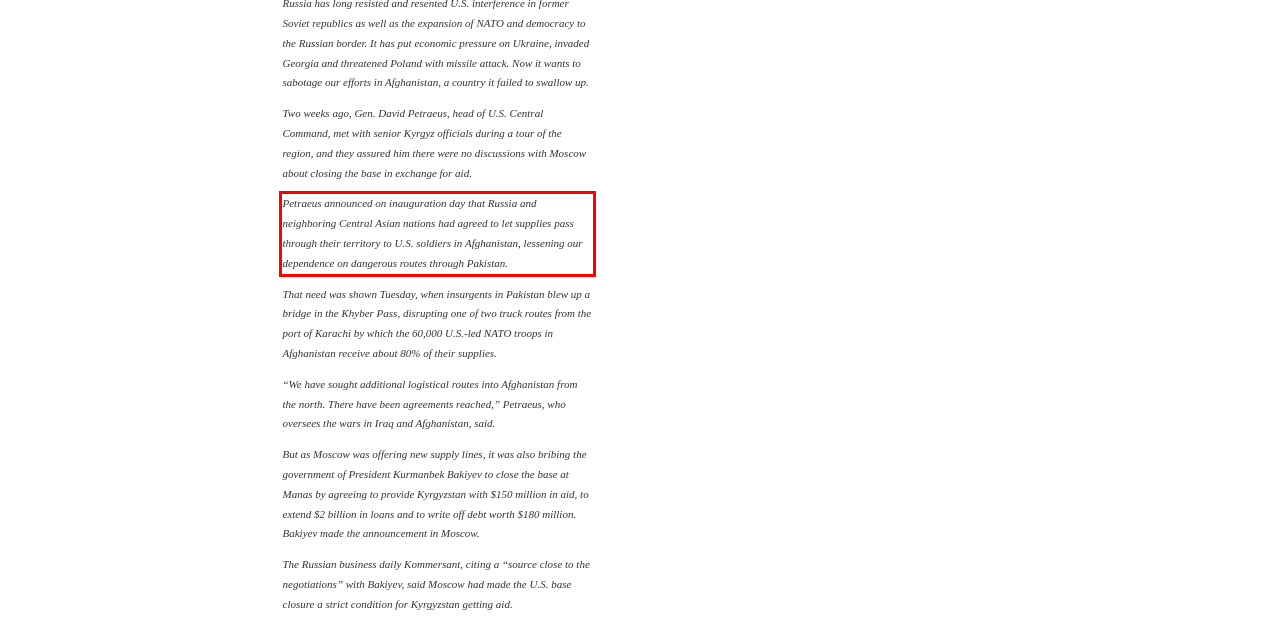You are given a screenshot showing a webpage with a red bounding box. Perform OCR to capture the text within the red bounding box.

Petraeus announced on inauguration day that Russia and neighboring Central Asian nations had agreed to let supplies pass through their territory to U.S. soldiers in Afghanistan, lessening our dependence on dangerous routes through Pakistan.